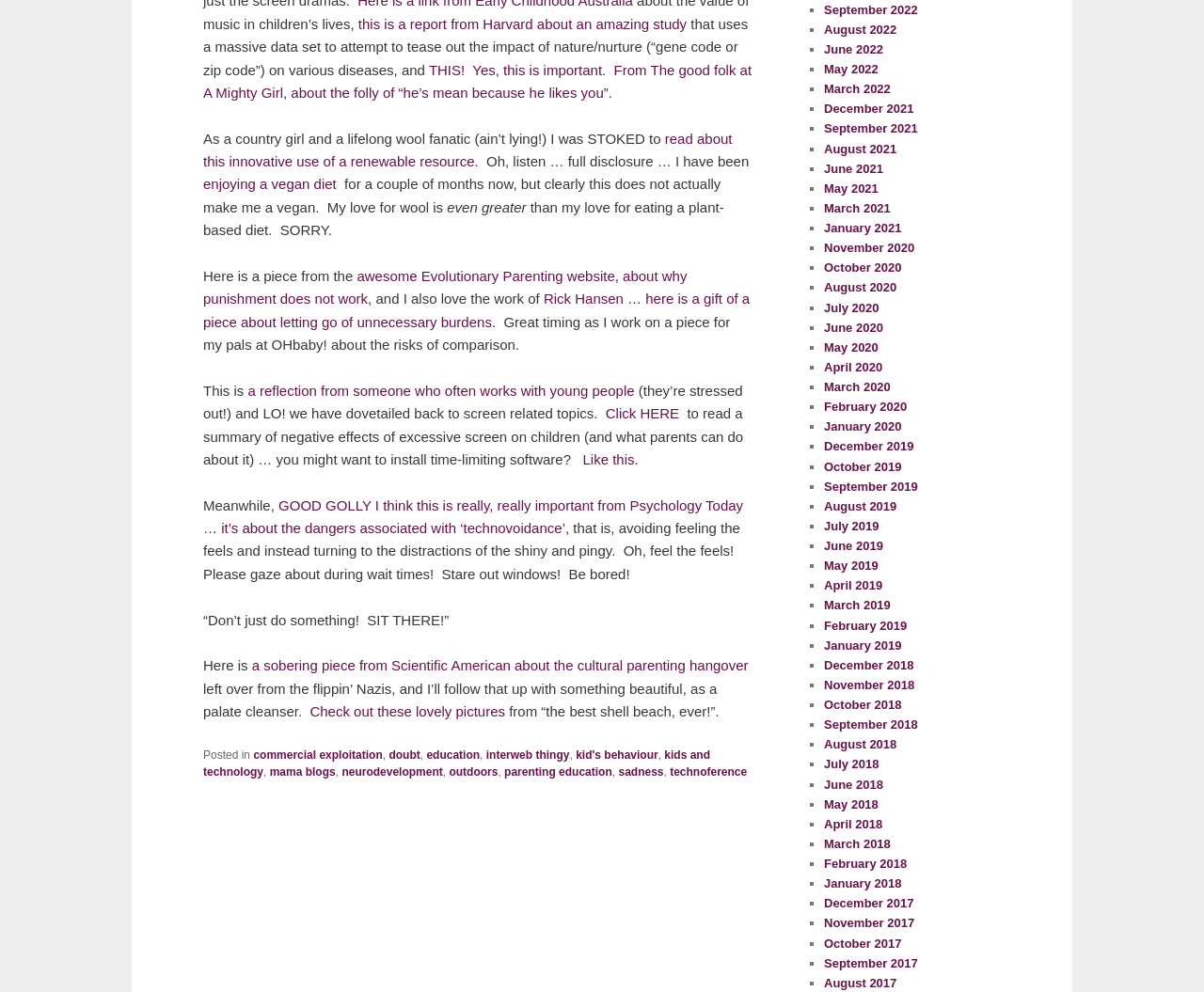What is the author's attitude towards technology?
Refer to the image and offer an in-depth and detailed answer to the question.

The author's tone and language suggest a critical attitude towards technology, particularly in the context of parenting and child development, as seen in the mentions of 'technovoidance' and 'screen related topics'.